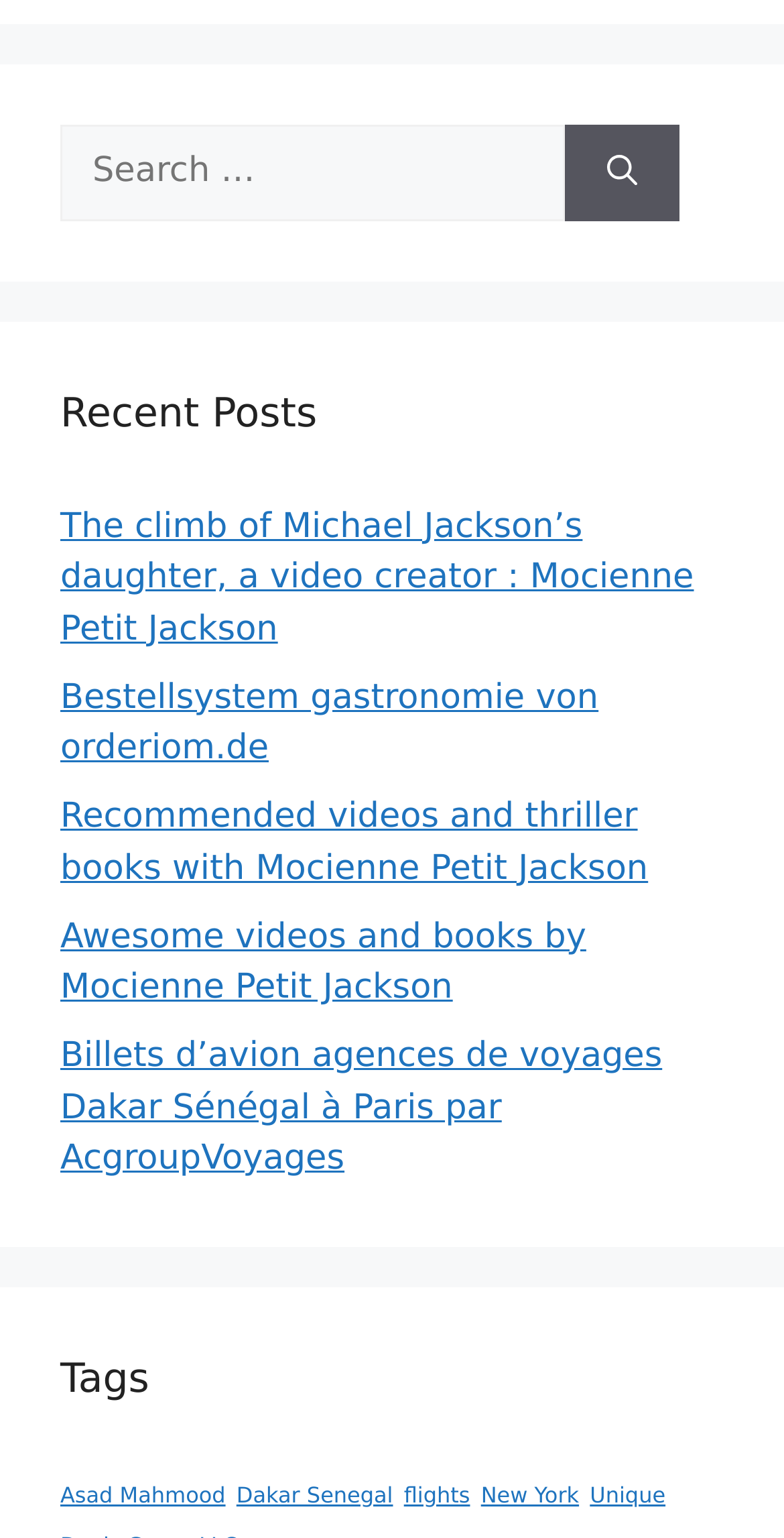Locate the bounding box coordinates for the element described below: "Dakar Senegal". The coordinates must be four float values between 0 and 1, formatted as [left, top, right, bottom].

[0.302, 0.963, 0.501, 0.98]